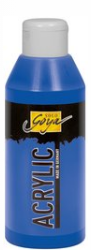What type of lid does the bottle have?
Based on the image, answer the question with as much detail as possible.

The bottle has a screw-on lid, as described in the caption, which states that the bottle is 'capped with a white, screw-on lid' at the top.